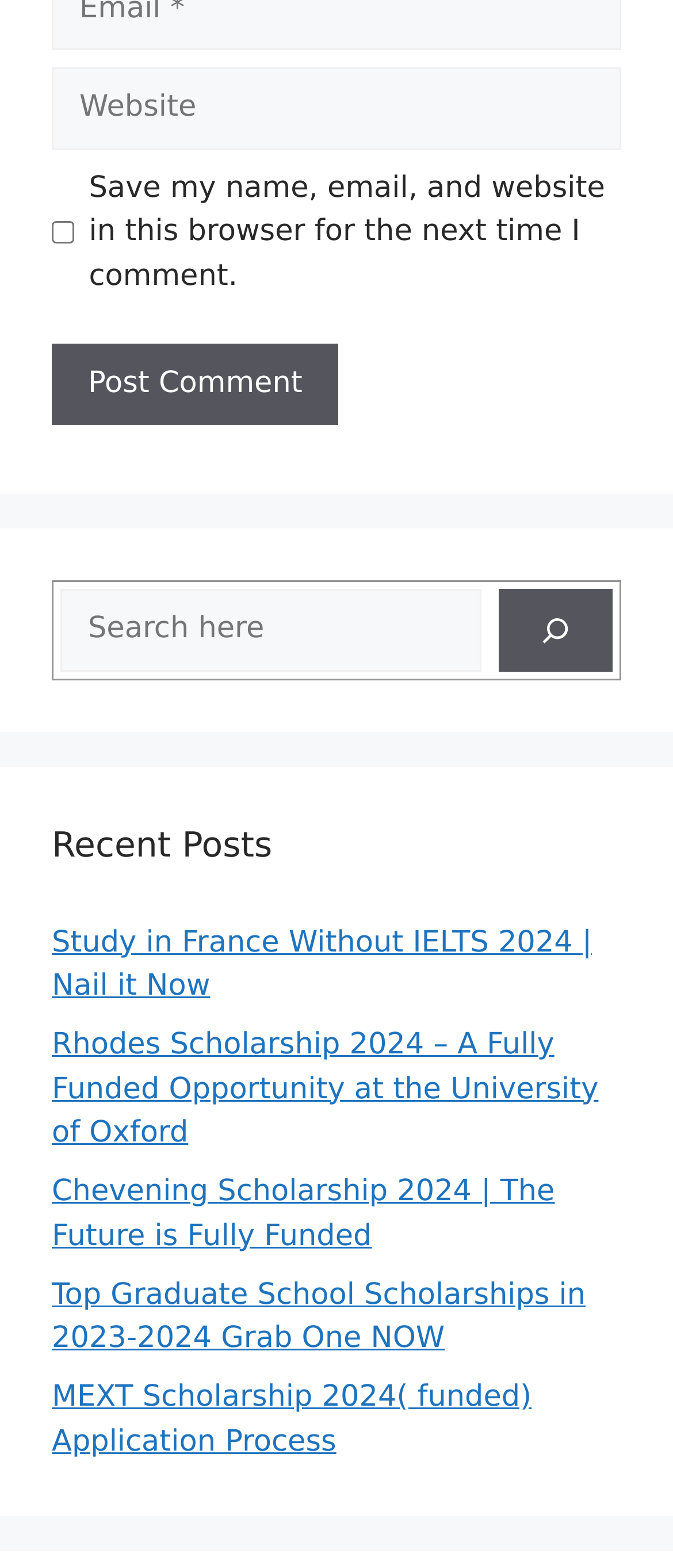What is the last recent post about?
Can you provide a detailed and comprehensive answer to the question?

The last link in the 'Recent Posts' section is labeled 'MEXT Scholarship 2024( funded) Application Process', indicating that the last recent post is about the MEXT Scholarship.